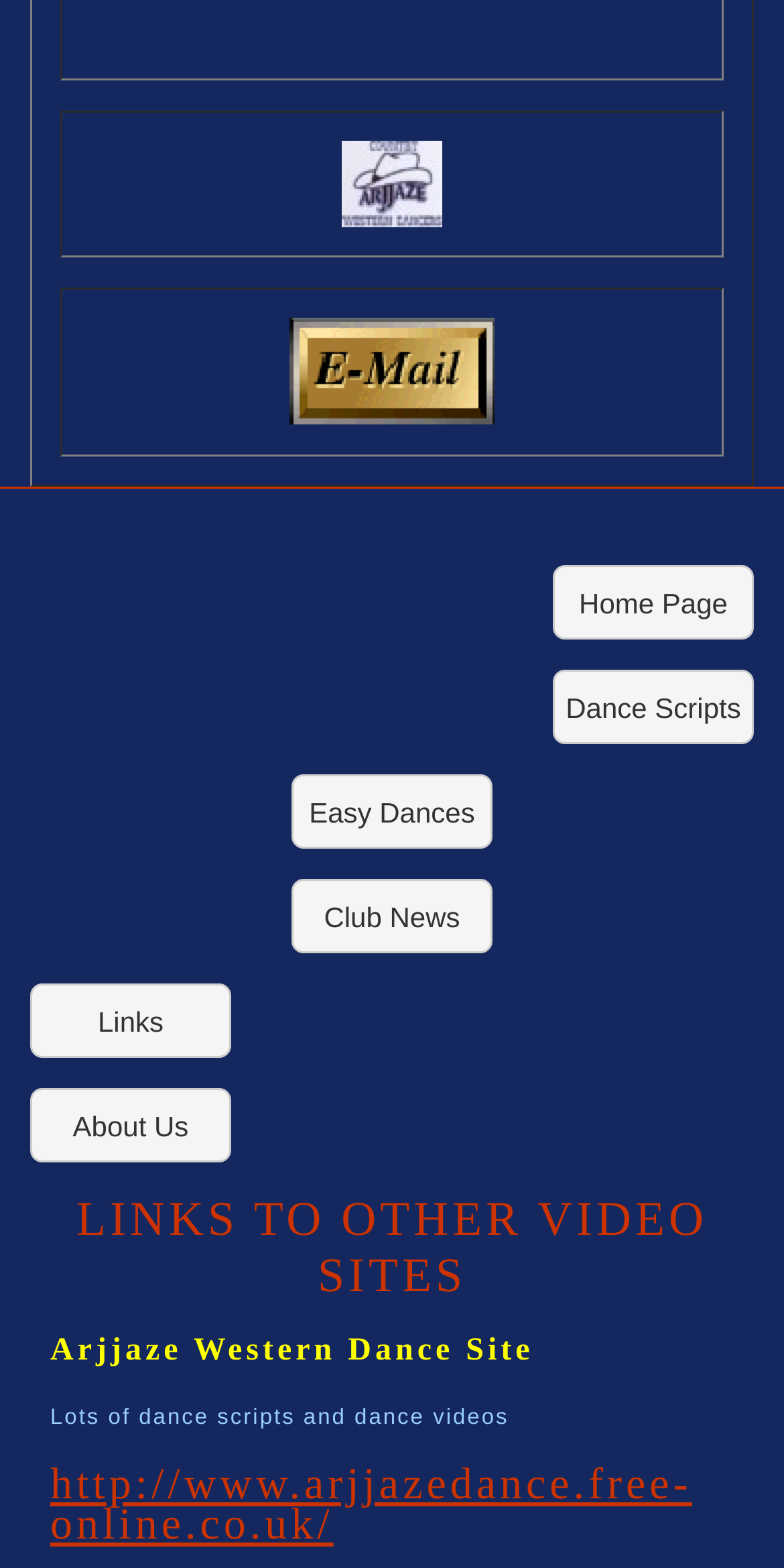Specify the bounding box coordinates for the region that must be clicked to perform the given instruction: "visit Arjjaze Western Dance Site".

[0.064, 0.93, 0.883, 0.988]